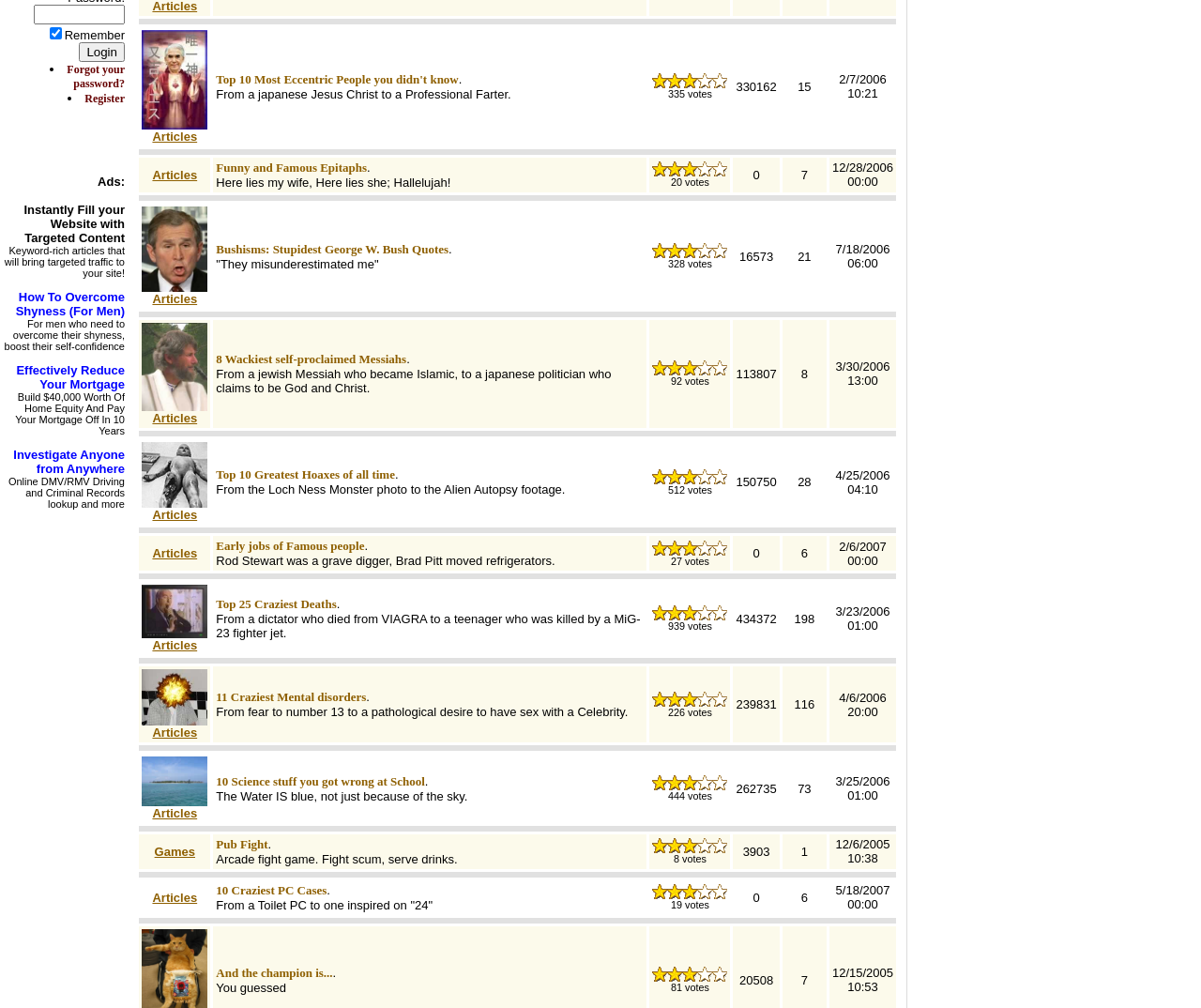Please find the bounding box for the following UI element description. Provide the coordinates in (top-left x, top-left y, bottom-right x, bottom-right y) format, with values between 0 and 1: Articles

[0.127, 0.72, 0.164, 0.734]